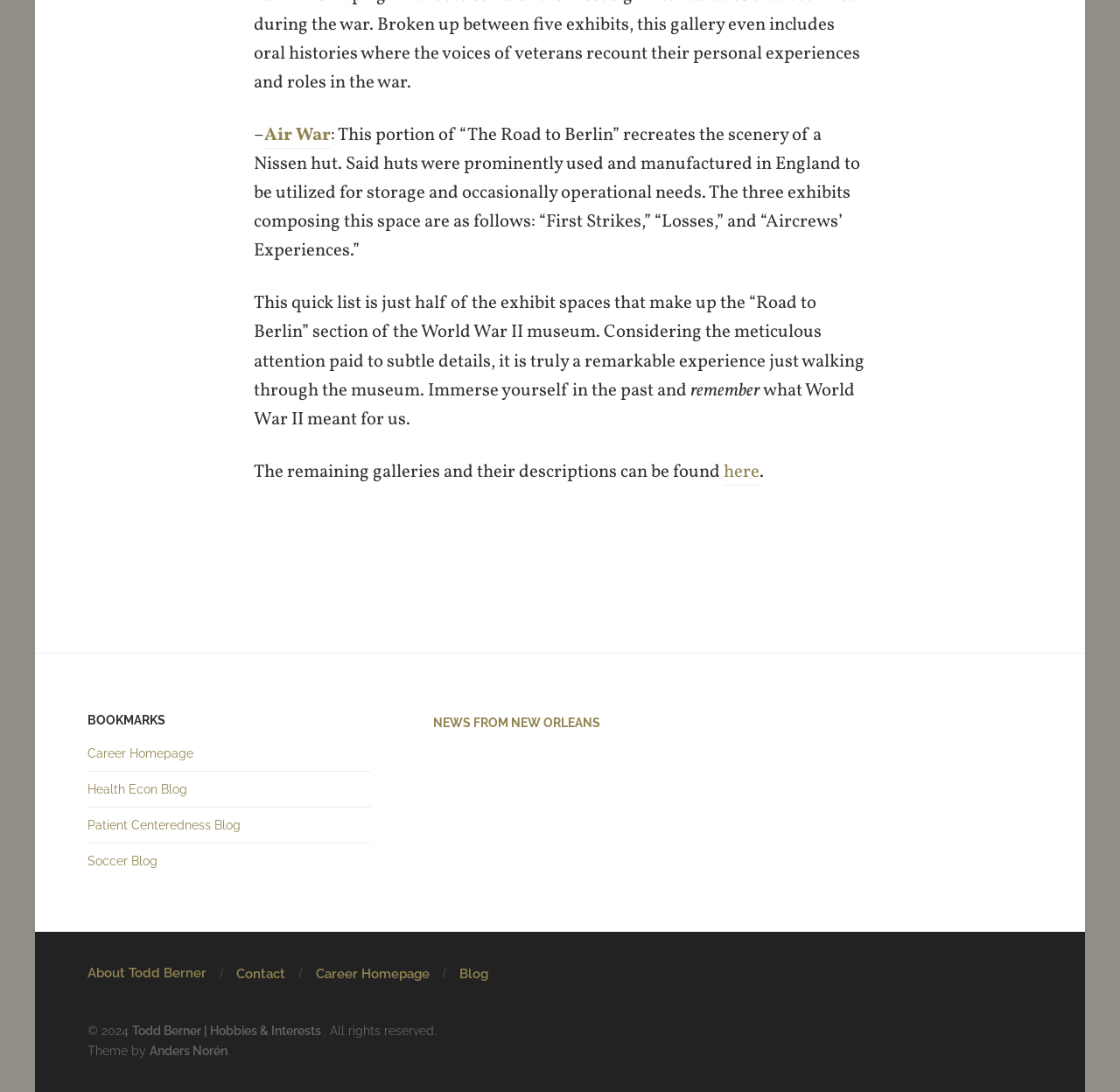Please find the bounding box for the UI element described by: "aria-label="First Name" name="fields[first_name]" placeholder="First Name"".

None